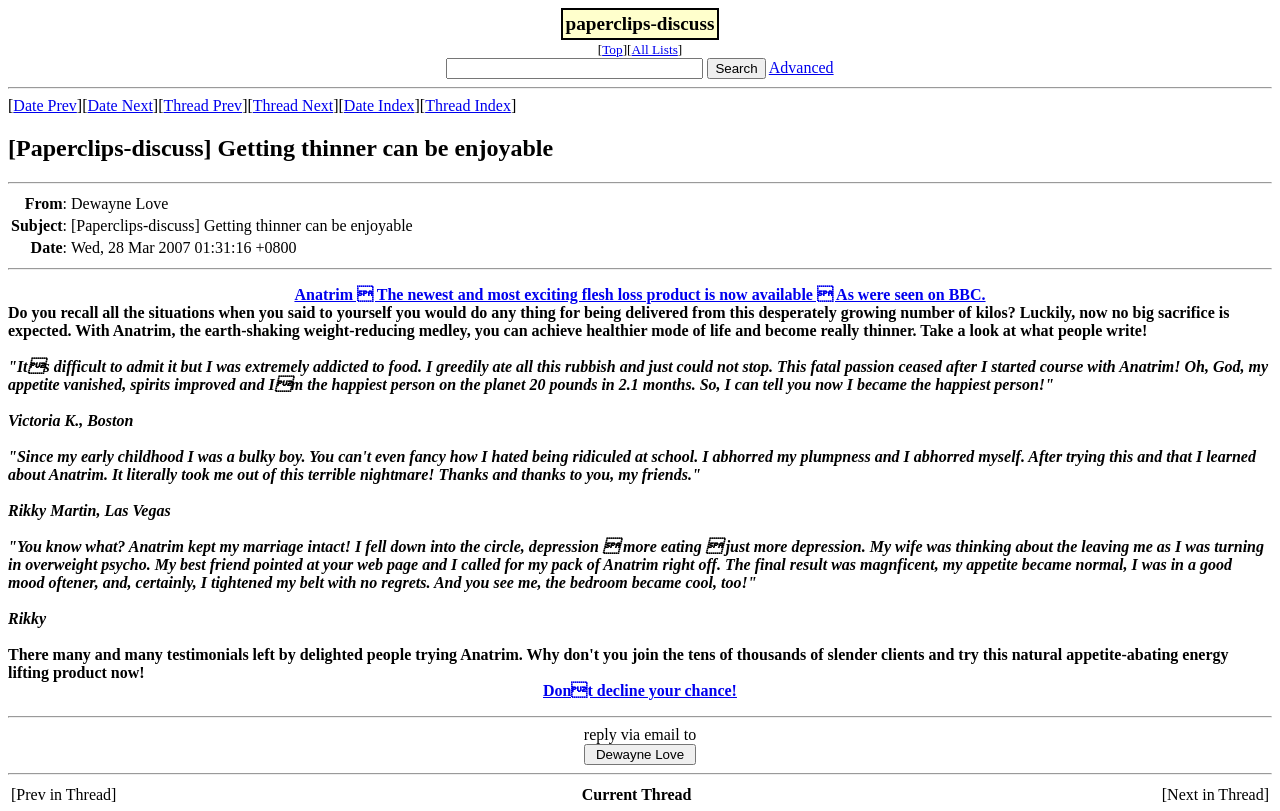Provide an in-depth caption for the elements present on the webpage.

This webpage appears to be a discussion forum or email thread related to a topic about weight loss and a product called Anatrim. At the top of the page, there is a heading that reads "[Paperclips-discuss] Getting thinner can be enjoyable" and a navigation menu with links to "Top", "All Lists", and "Advanced" search.

Below the navigation menu, there is a search bar with a textbox and a "Search" button. On the right side of the search bar, there are links to "Date Prev", "Date Next", "Thread Prev", "Thread Next", "Date Index", and "Thread Index".

The main content of the page is divided into sections, each with a heading and a series of paragraphs or quotes from individuals who have used Anatrim. The headings include "From:", "Subject:", and "Date:", which suggest that the content is an email thread or discussion forum.

The quotes from individuals describe their experiences with Anatrim, including how it helped them lose weight and improve their mood. The quotes are attributed to individuals with names and locations, such as Victoria K. from Boston and Rikky Martin from Las Vegas.

At the bottom of the page, there is a call-to-action link that reads "Don't decline your chance!" and a separator line. Below the separator line, there is a reply button and a link to reply via email to Dewayne Love. The page ends with a horizontal separator line and a footer section with links to "[Prev in Thread]", "Current Thread", and "[Next in Thread]".